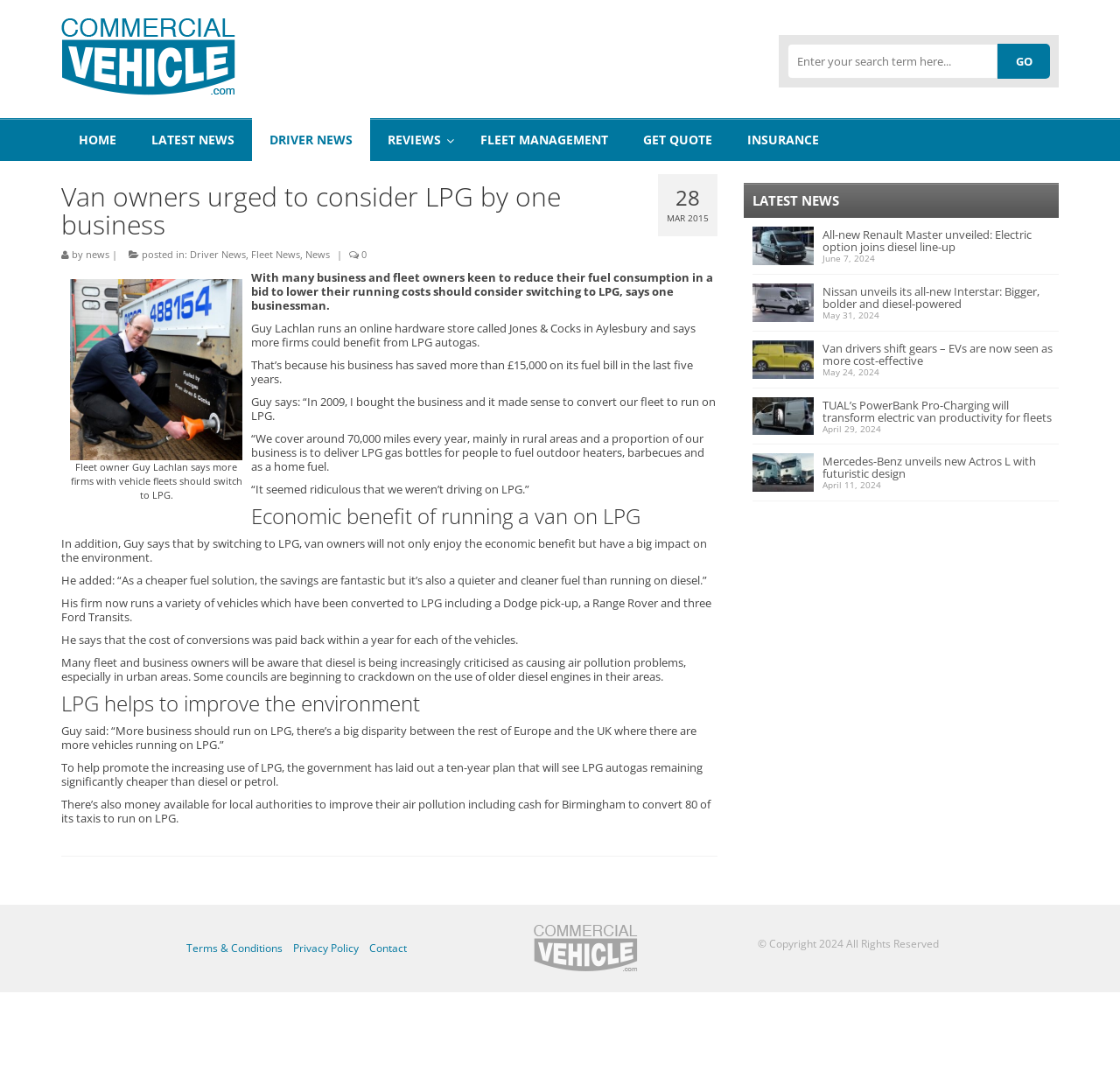Determine the bounding box coordinates for the element that should be clicked to follow this instruction: "Search for something". The coordinates should be given as four float numbers between 0 and 1, in the format [left, top, right, bottom].

[0.703, 0.041, 0.891, 0.073]